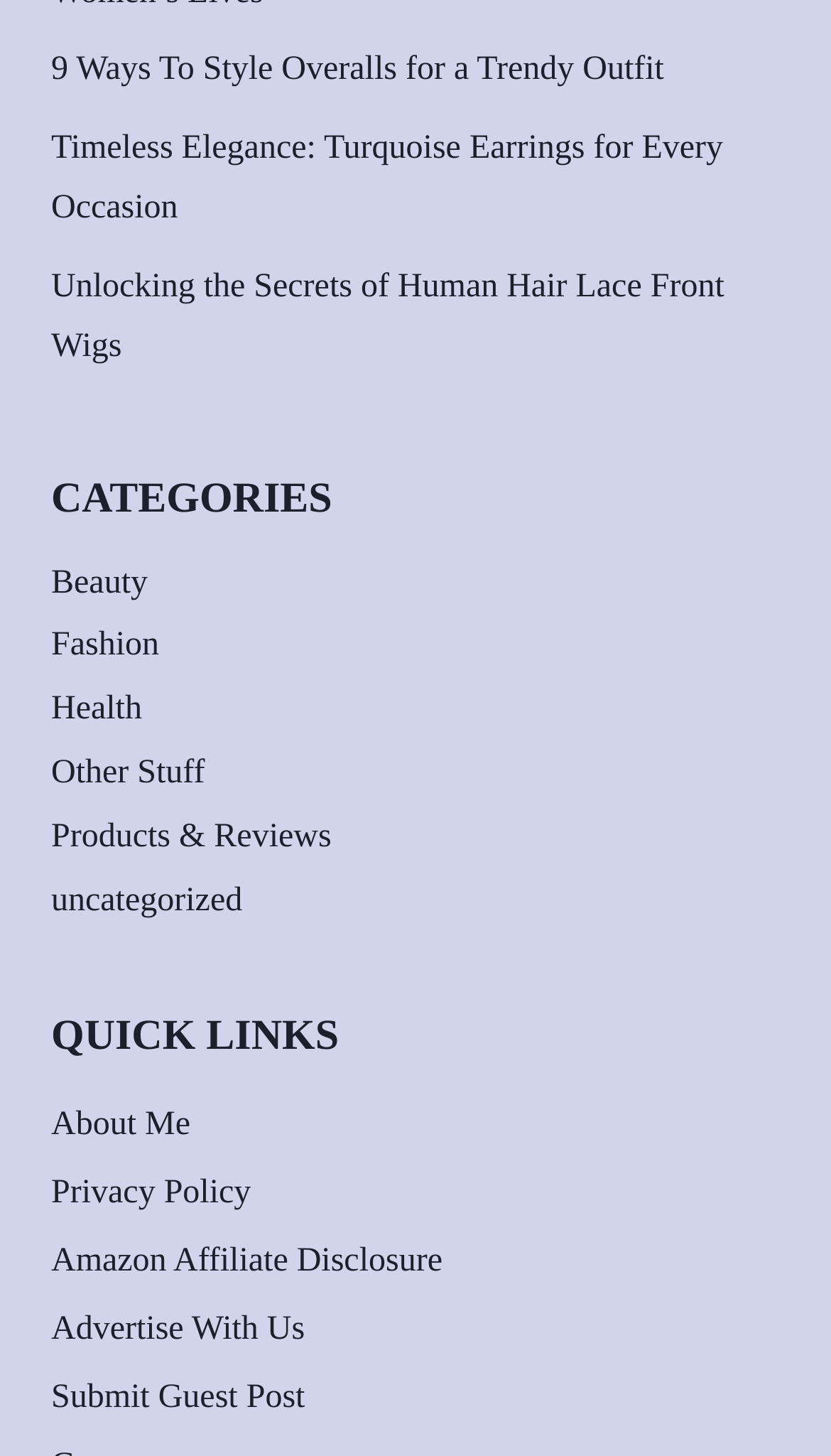Please identify the bounding box coordinates of the element's region that should be clicked to execute the following instruction: "Learn about human hair lace front wigs". The bounding box coordinates must be four float numbers between 0 and 1, i.e., [left, top, right, bottom].

[0.062, 0.182, 0.872, 0.251]